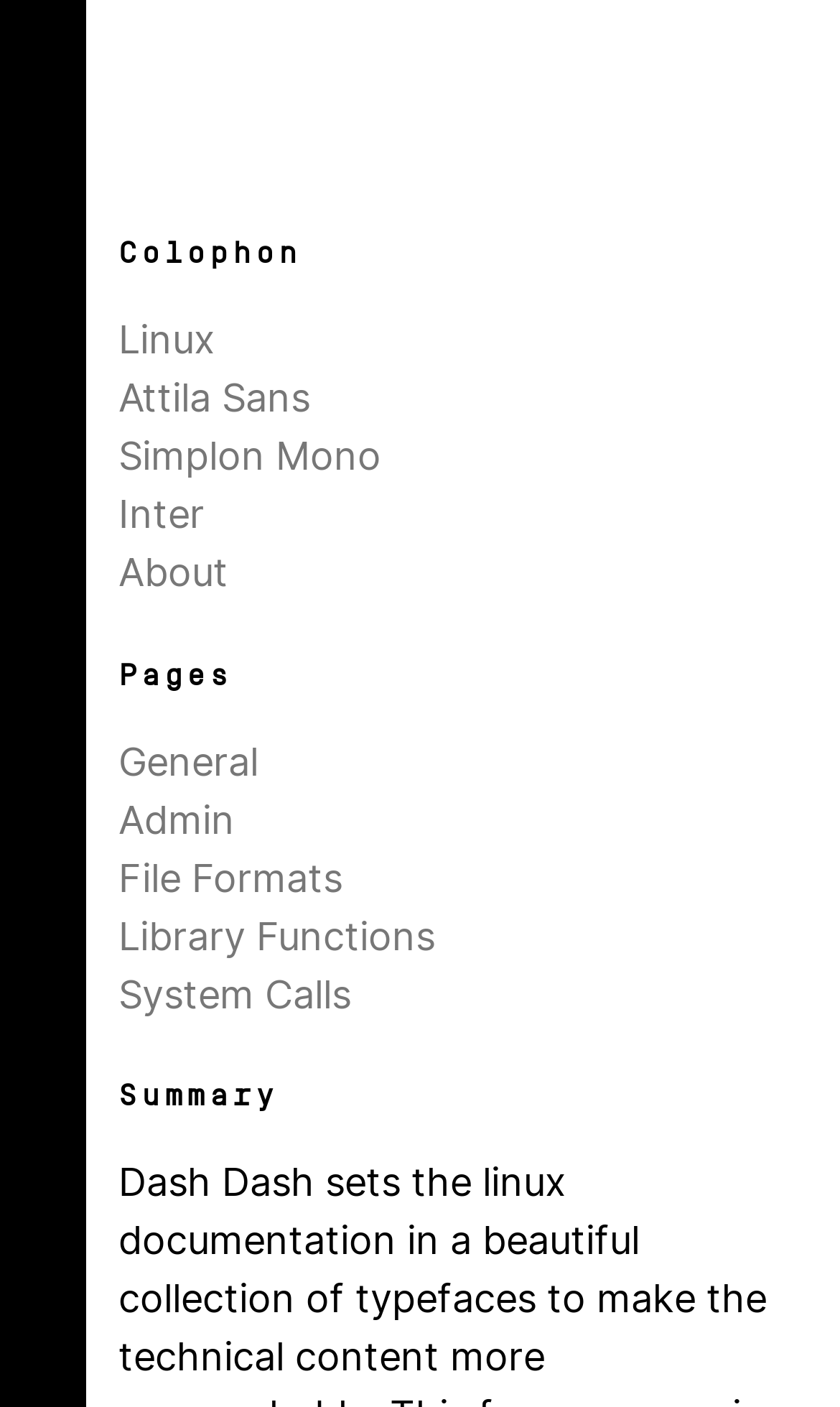Identify the bounding box coordinates of the clickable region required to complete the instruction: "browse System Calls page". The coordinates should be given as four float numbers within the range of 0 and 1, i.e., [left, top, right, bottom].

[0.141, 0.686, 0.418, 0.727]